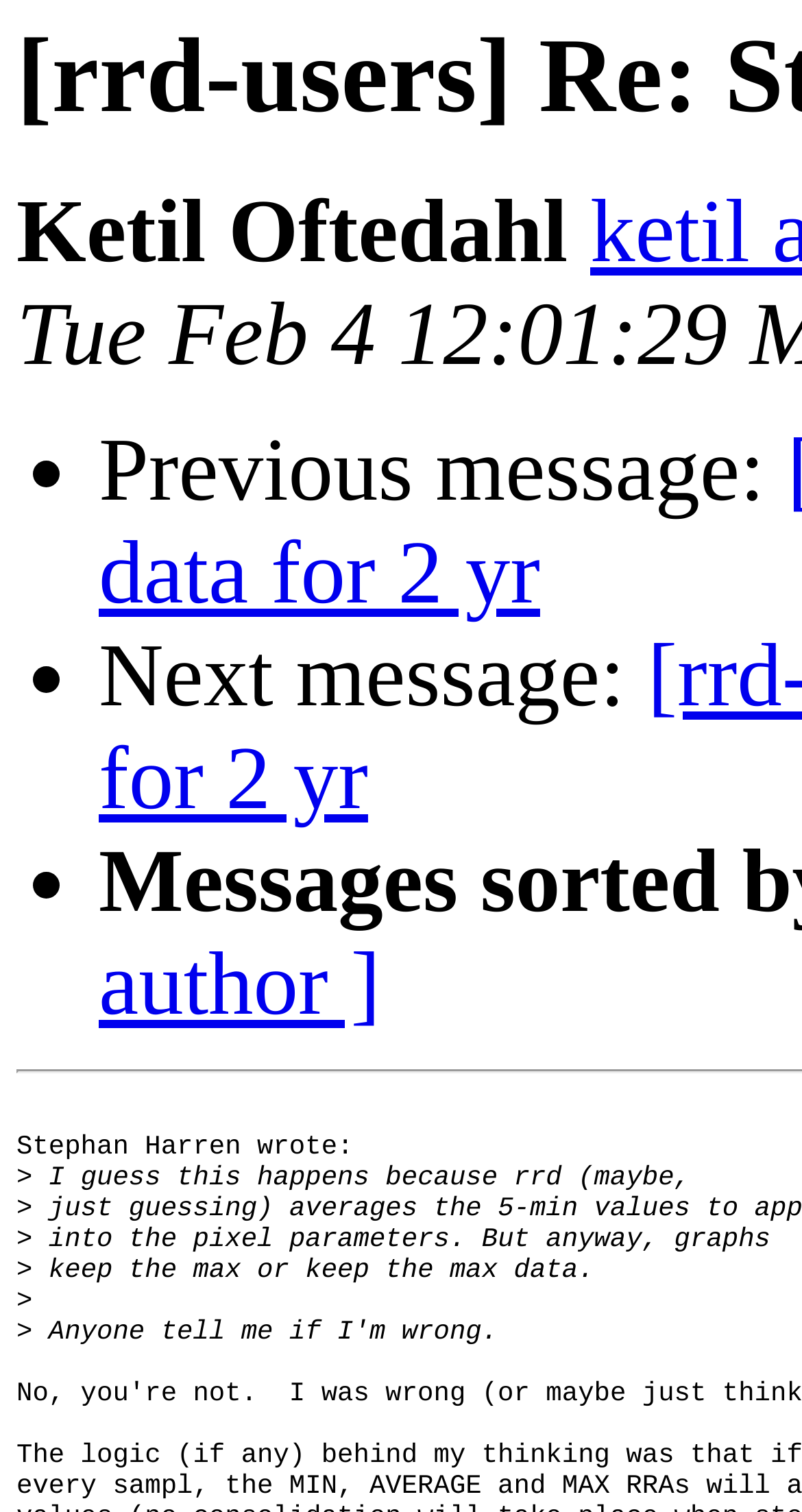Use a single word or phrase to answer this question: 
What is the navigation option below 'Previous message'?

Next message